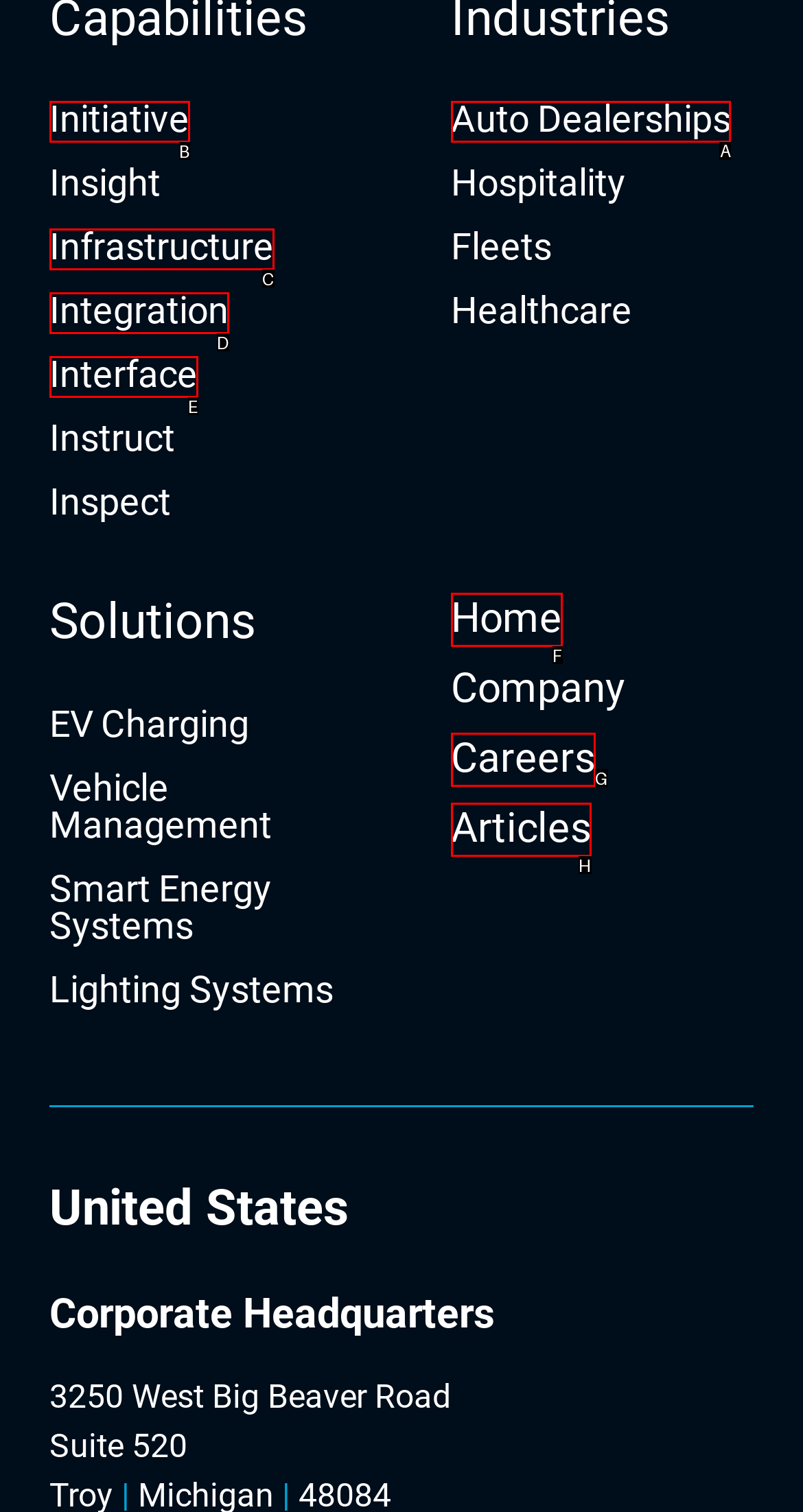Tell me which letter corresponds to the UI element that should be clicked to fulfill this instruction: go to Auto Dealerships
Answer using the letter of the chosen option directly.

A